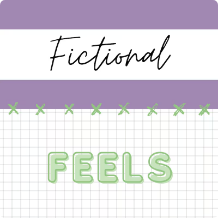Analyze the image and describe all the key elements you observe.

This image serves as the artwork for the podcast "Fictional Feels." It features a charming design with a light purple header inscribed with the word "Fictional" in an elegant, cursive font. Below, the word "FEELS" is prominently displayed in a playful, bold green font against a grid-like background, suggesting a creative and inviting atmosphere. Subtle decorative elements, such as small green crosses, emphasize the connection between emotion and narrative, aligning with the podcast's theme of exploring fictional stories and their emotional impacts. This artwork encapsulates the essence of storytelling and the feelings it evokes, inviting listeners into a world rich with imagination.